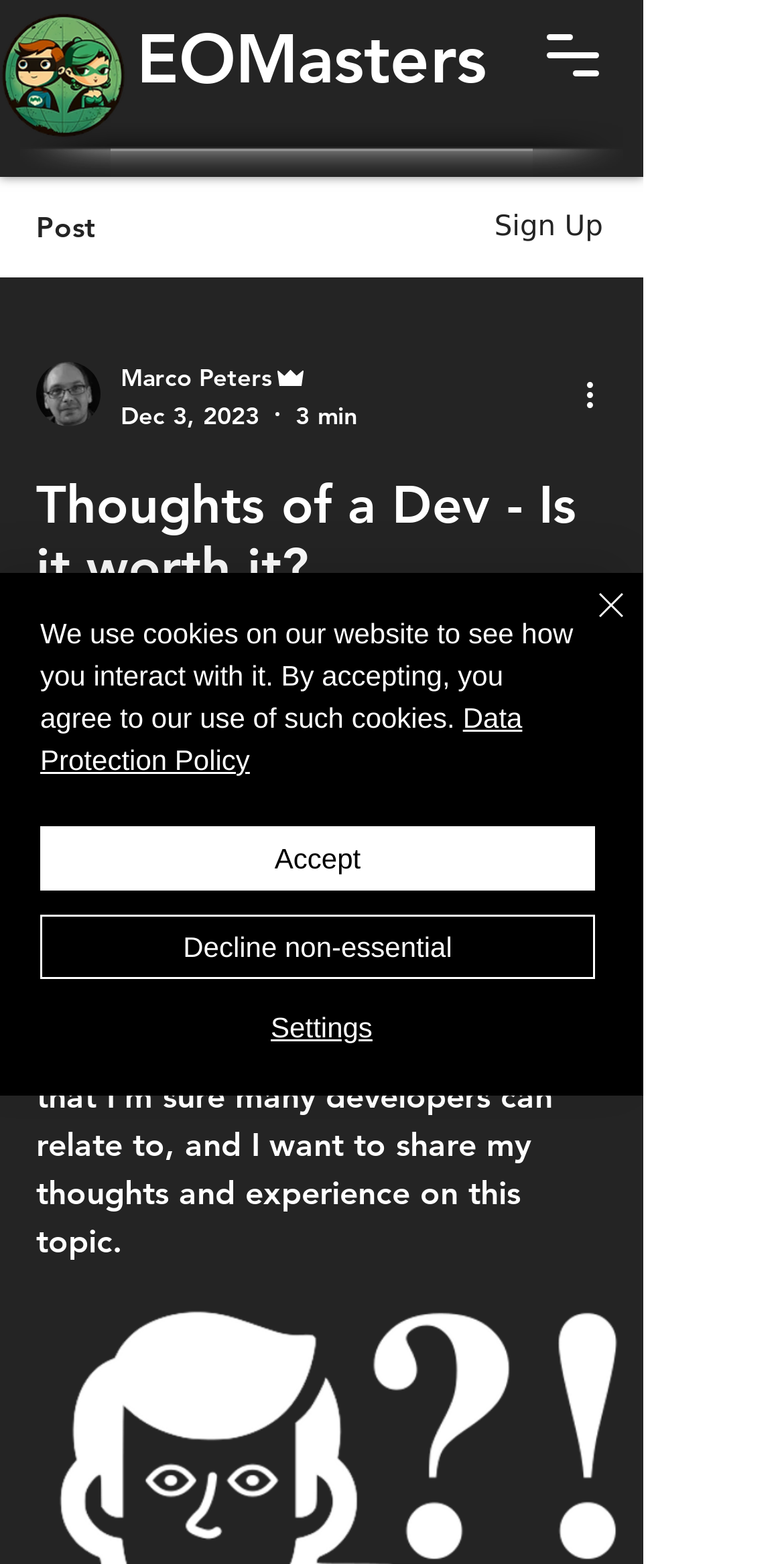Determine the bounding box coordinates of the UI element described by: "Decline non-essential".

[0.051, 0.585, 0.759, 0.626]